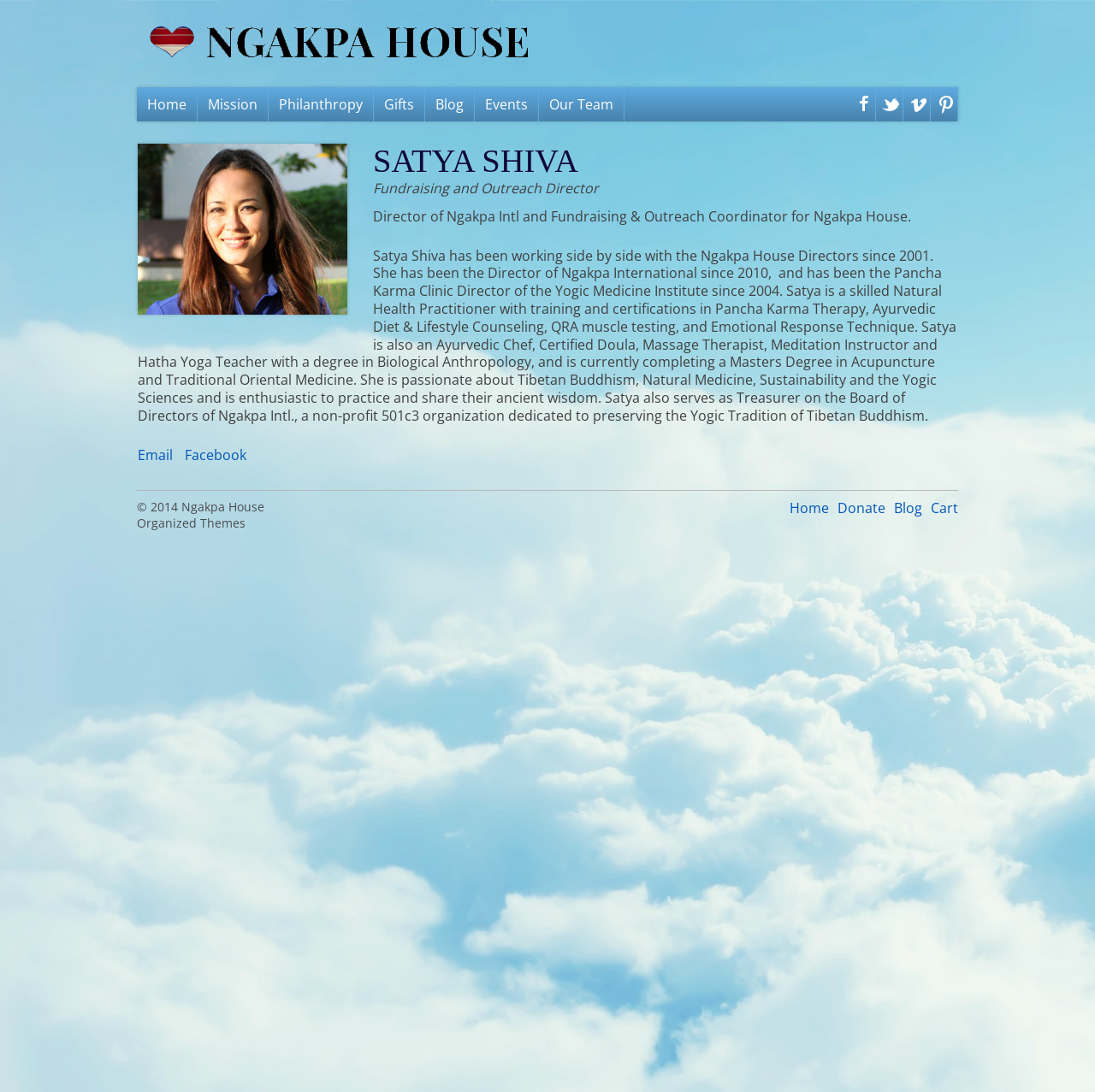Determine the bounding box coordinates of the section I need to click to execute the following instruction: "Contact Satya Shiva via email". Provide the coordinates as four float numbers between 0 and 1, i.e., [left, top, right, bottom].

[0.126, 0.408, 0.161, 0.425]